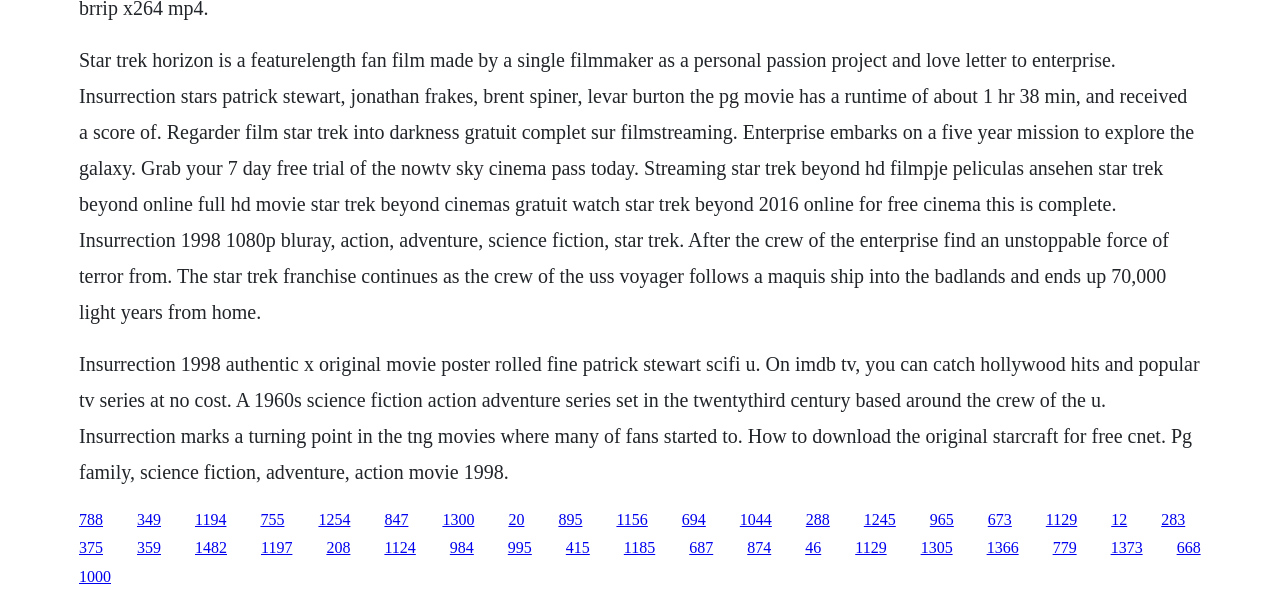Specify the bounding box coordinates for the region that must be clicked to perform the given instruction: "Follow the link to download the original Starcraft for free".

[0.152, 0.851, 0.177, 0.879]